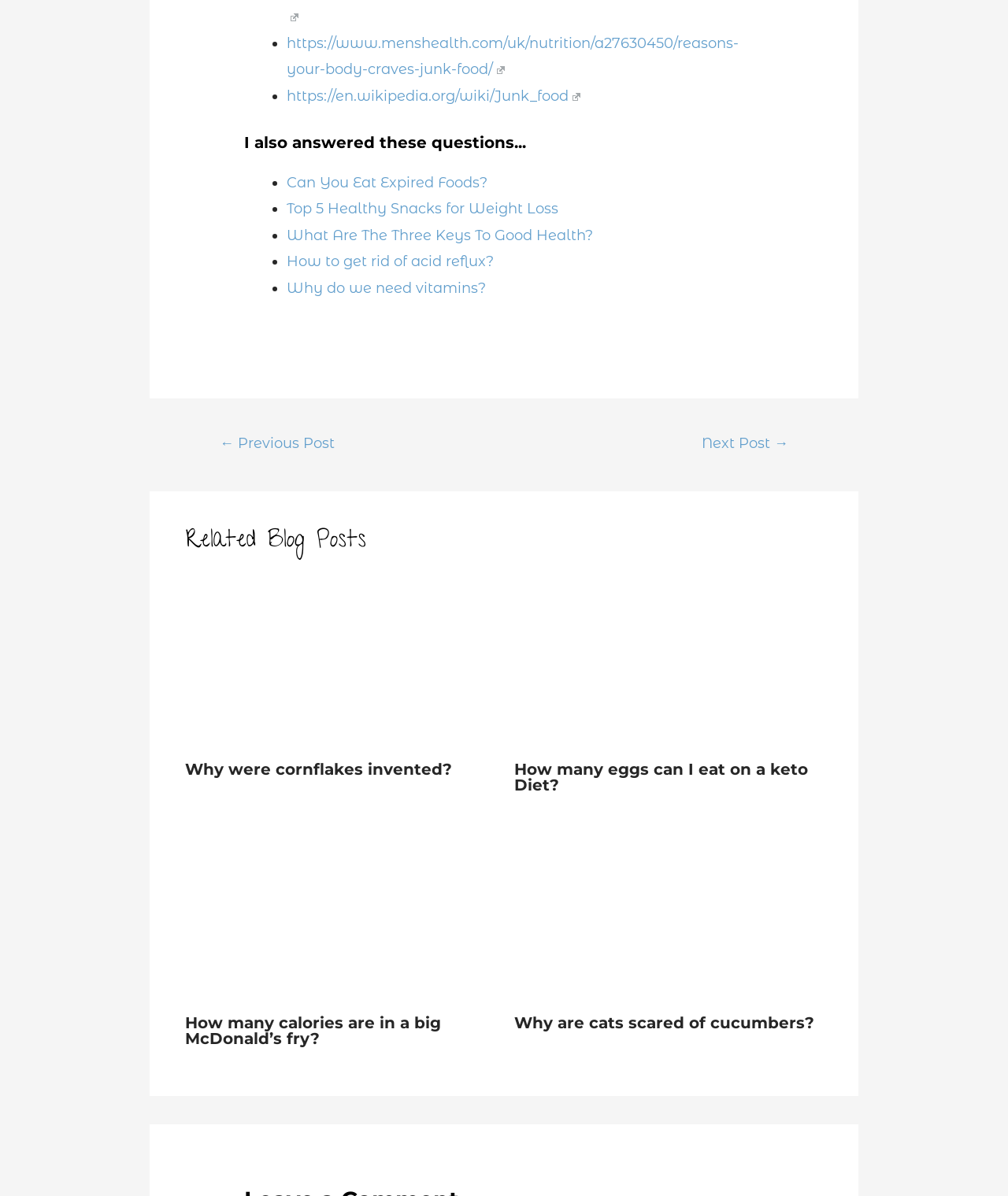Identify the bounding box coordinates of the part that should be clicked to carry out this instruction: "Toggle the 'অন্যান্য সেবাসমুহ' menu".

None